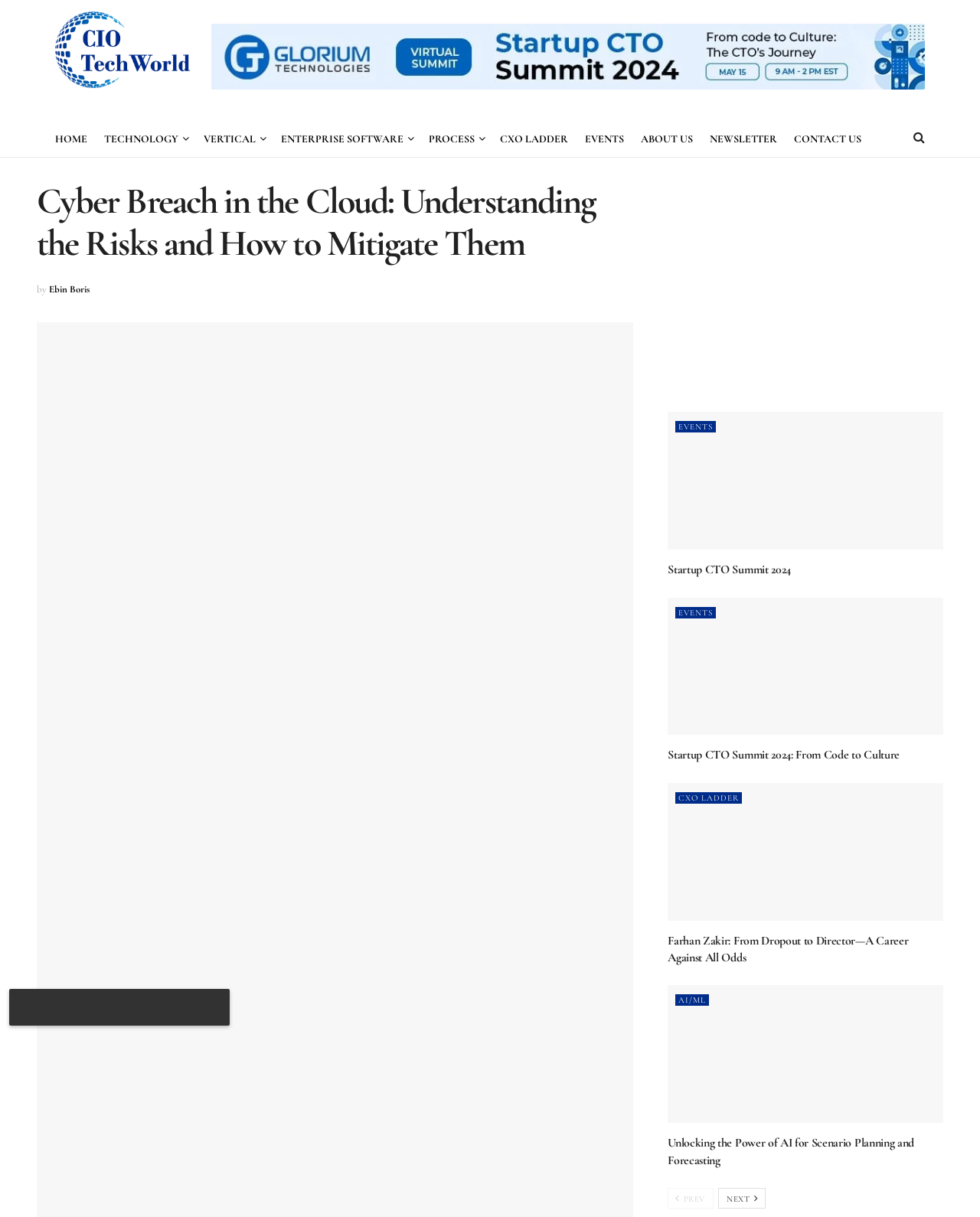Identify the bounding box coordinates of the region I need to click to complete this instruction: "go to home page".

[0.056, 0.105, 0.089, 0.123]